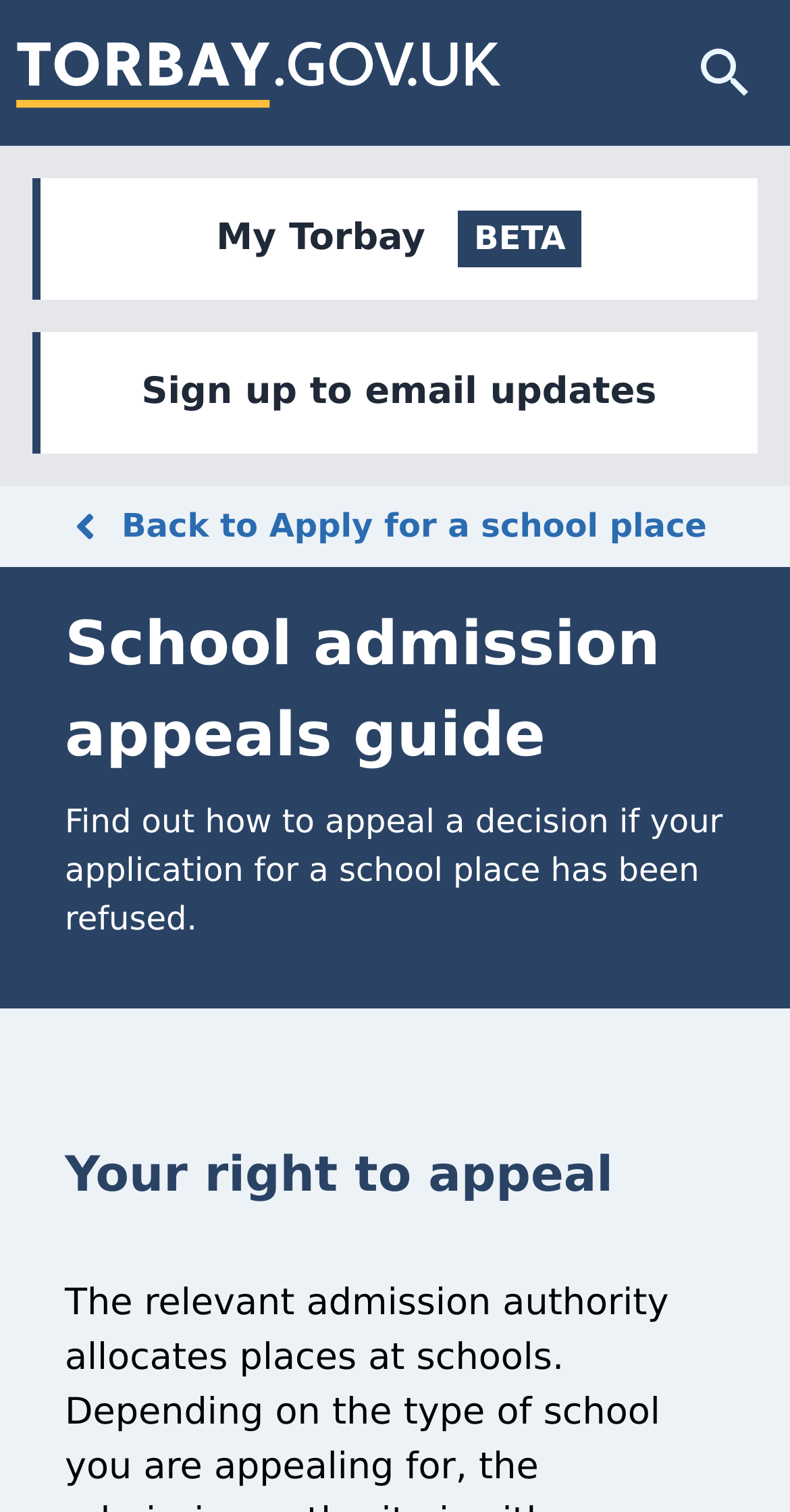Find the main header of the webpage and produce its text content.

School admission appeals guide